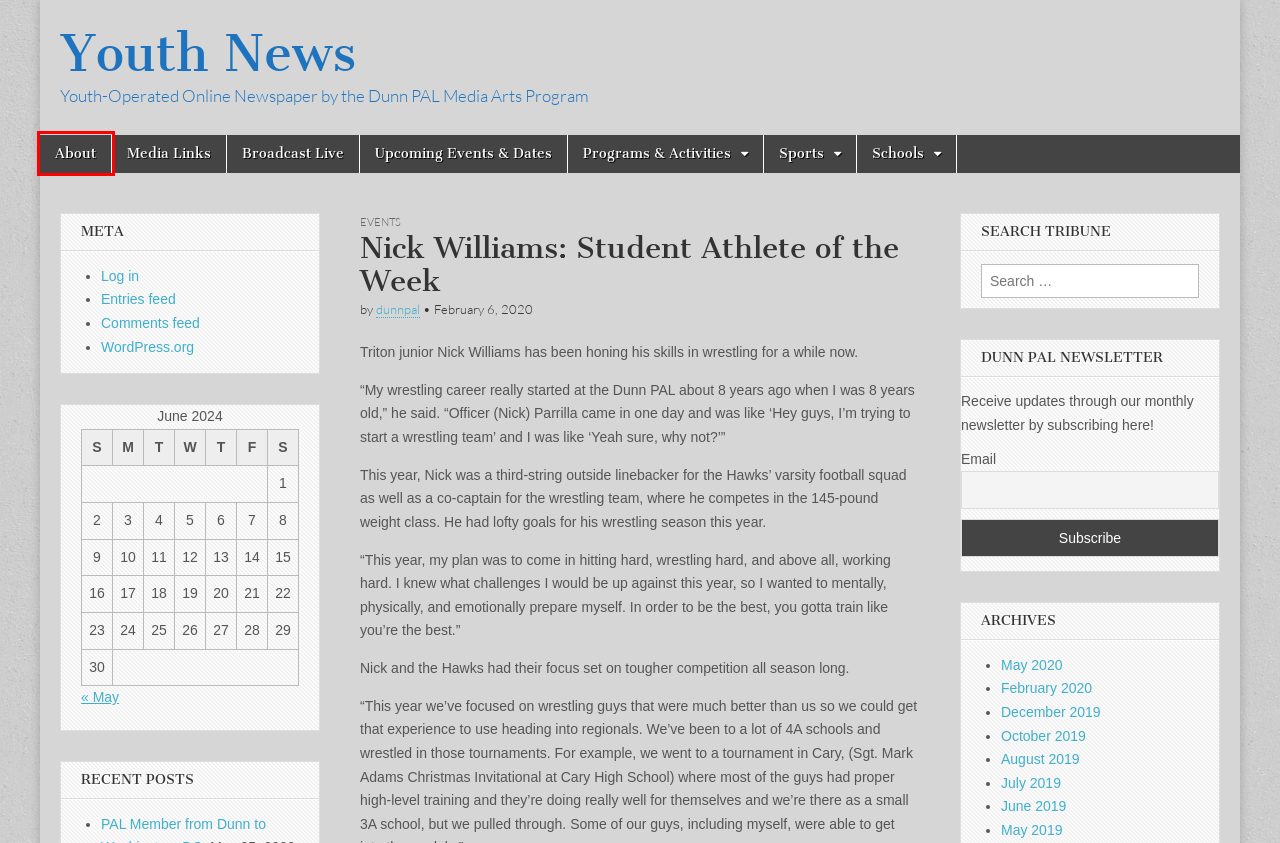Given a screenshot of a webpage with a red bounding box around a UI element, please identify the most appropriate webpage description that matches the new webpage after you click on the element. Here are the candidates:
A. Events – Youth News
B. About – Youth News
C. Upcoming Events & Dates – Youth News
D. May 2020 – Youth News
E. June 2019 – Youth News
F. February 2020 – Youth News
G. Youth News
H. October 2019 – Youth News

B